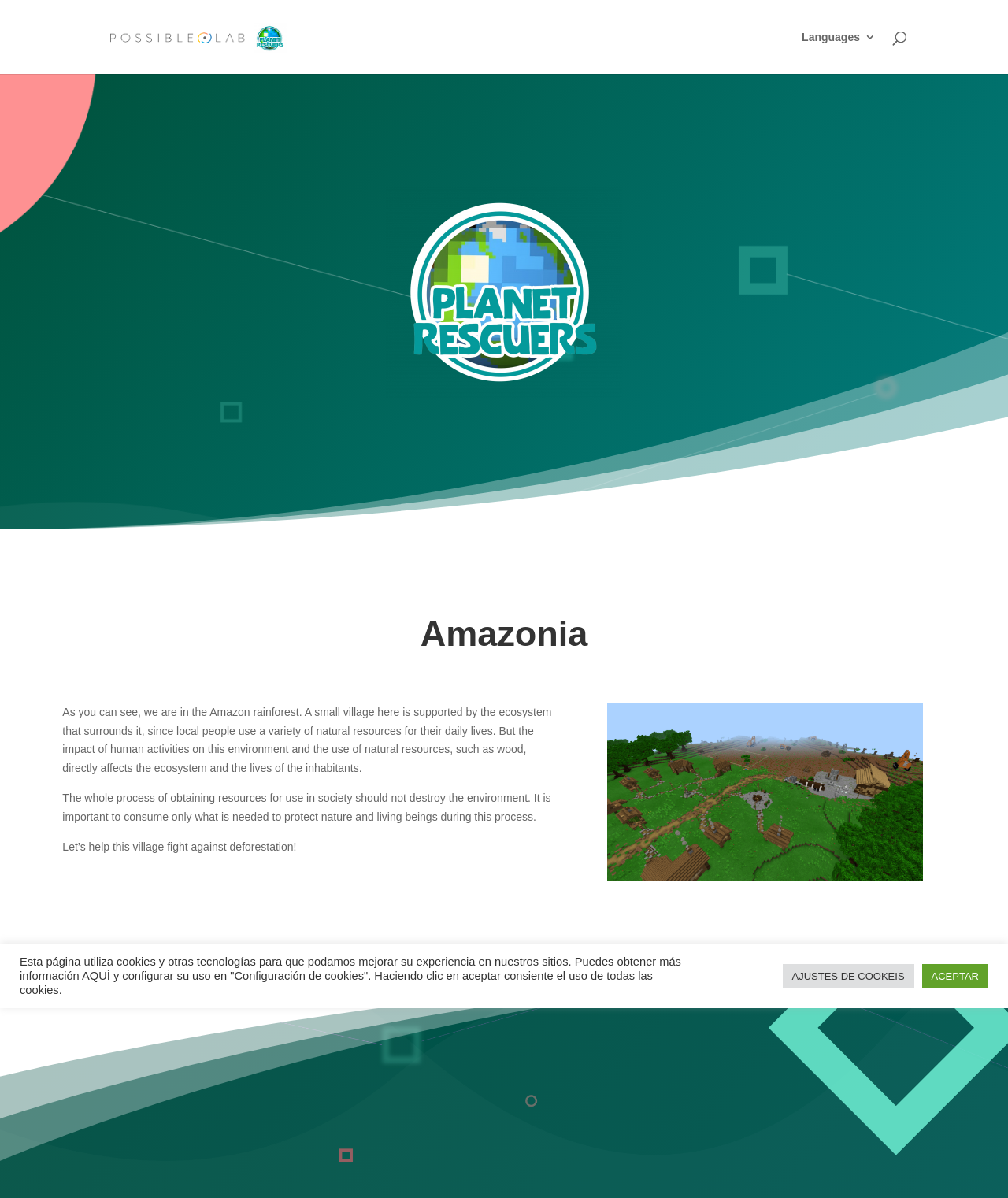What is the recommended approach to resource consumption?
Examine the image closely and answer the question with as much detail as possible.

According to the webpage content, specifically the StaticText element with the text 'It is important to consume only what is needed to protect nature and living beings during this process...', I can infer that the recommended approach to resource consumption is to consume only what is needed, in order to protect the environment and its inhabitants.